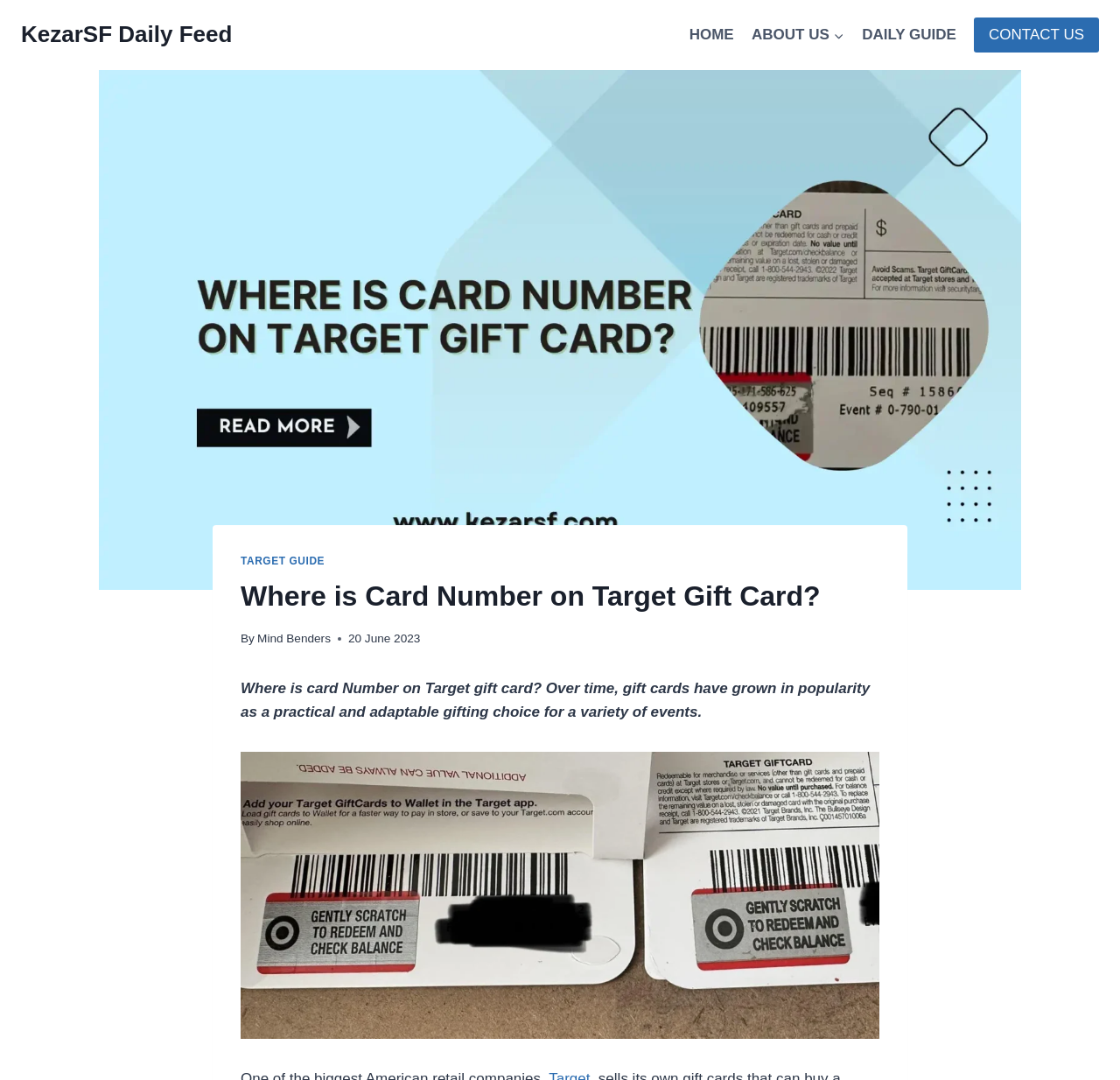Determine the bounding box coordinates for the UI element with the following description: "About UsExpand". The coordinates should be four float numbers between 0 and 1, represented as [left, top, right, bottom].

[0.663, 0.013, 0.762, 0.052]